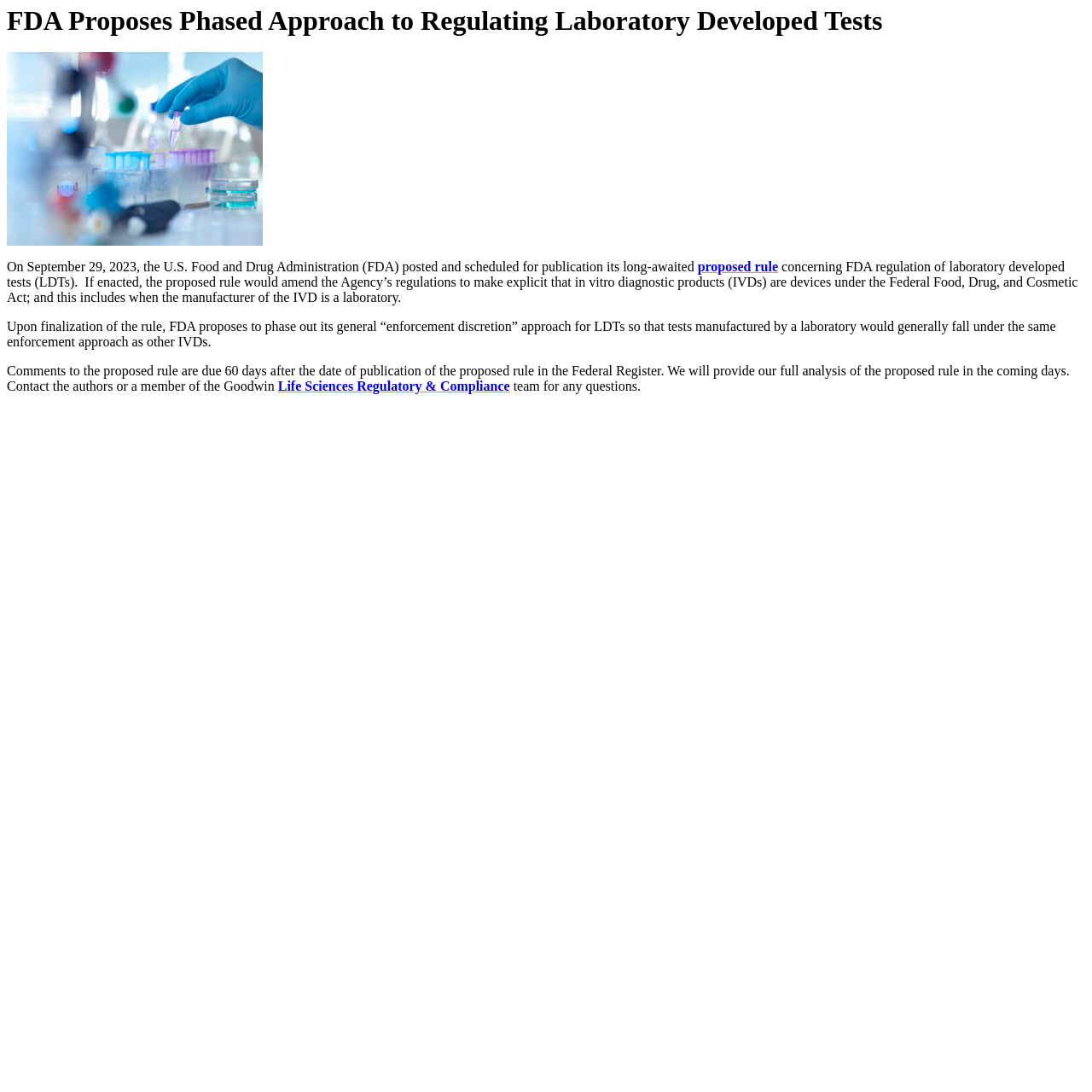Could you identify the text that serves as the heading for this webpage?

FDA Proposes Phased Approach to Regulating Laboratory Developed Tests